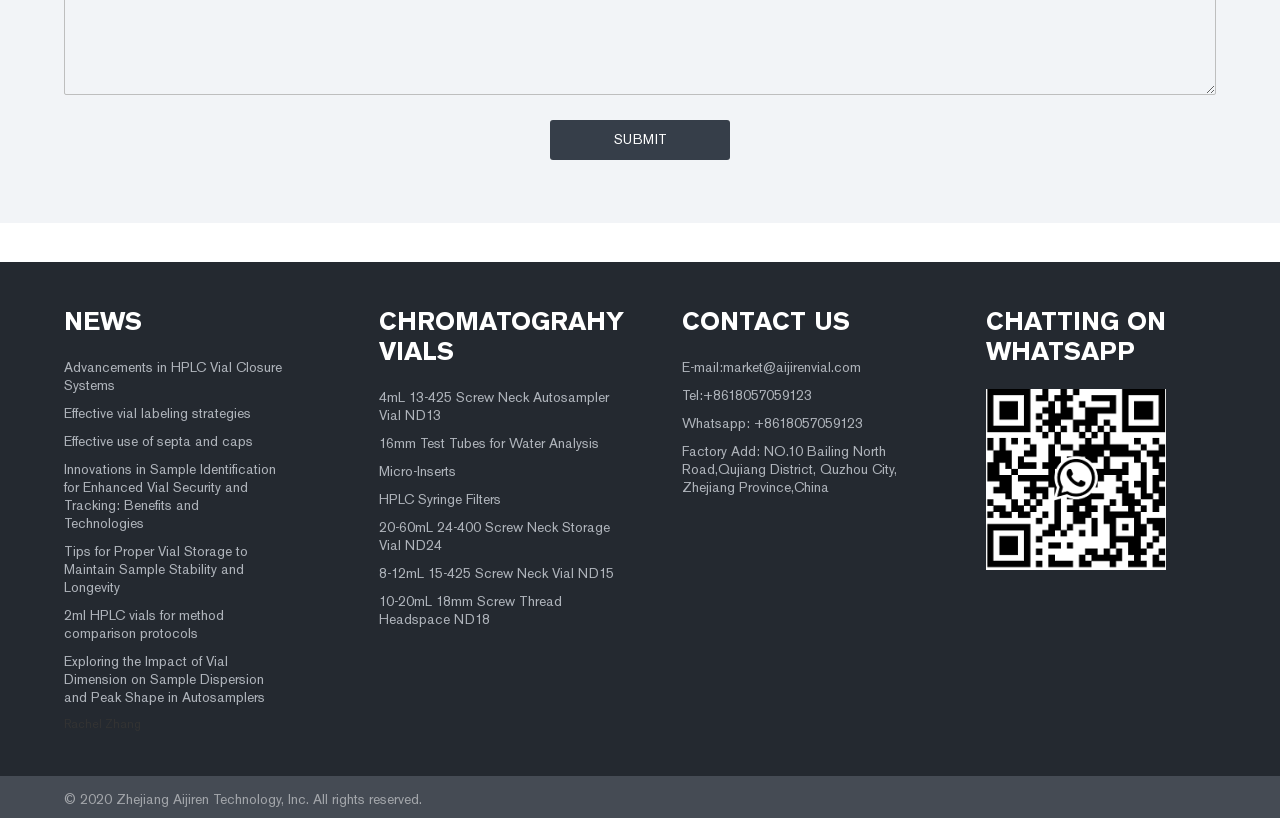Answer the question with a brief word or phrase:
How can a user contact the company?

Via email, phone, or WhatsApp